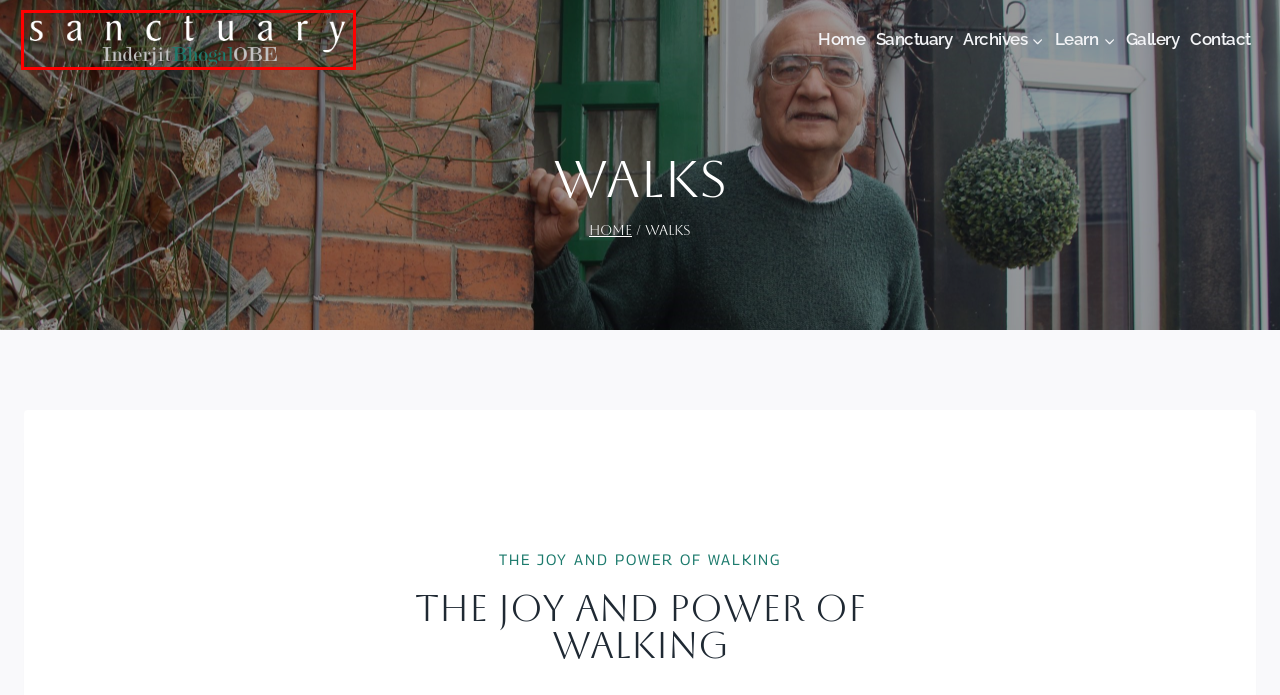You are given a screenshot of a webpage with a red bounding box around an element. Choose the most fitting webpage description for the page that appears after clicking the element within the red bounding box. Here are the candidates:
A. Achievements & Recognition | Rev. Dr. Inderjit Bhogal OBE
B. The Albert Rhodes Story | Rev. Dr. Inderjit Bhogal OBE
C. Gallery | Rev. Dr. Inderjit Bhogal OBE
D. Inderjit Bhogal | Rev. Dr. Inderjit Bhogal OBE
E. The City Of Sanctuary Movement | Rev. Dr. Inderjit Bhogal OBE
F. Blog | Rev. Dr. Inderjit Bhogal OBE
G. Contact | Rev. Dr. Inderjit Bhogal OBE
H. The Interfaith Movement | Rev. Dr. Inderjit Bhogal OBE

D